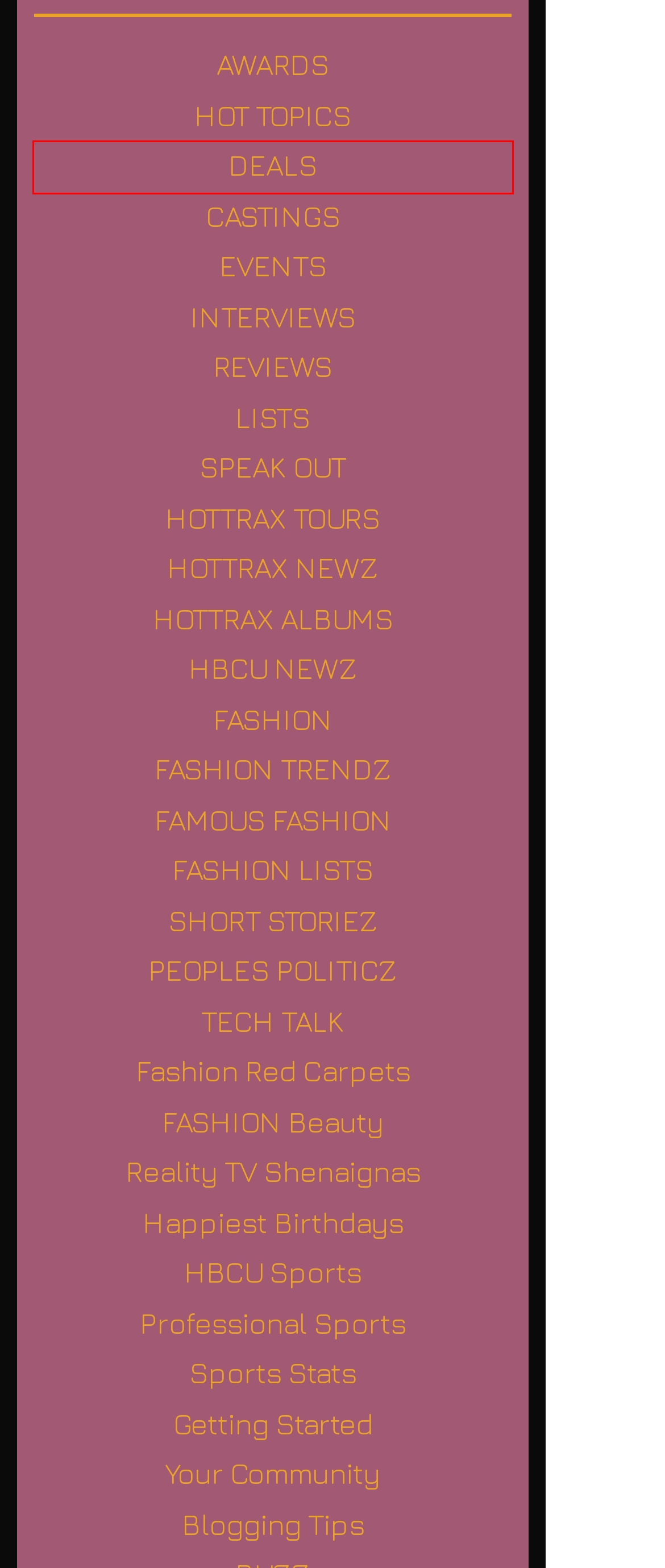A screenshot of a webpage is given, featuring a red bounding box around a UI element. Please choose the webpage description that best aligns with the new webpage after clicking the element in the bounding box. These are the descriptions:
A. Reality TV Shenaignas
B. DEALS
C. Getting Started
D. HOT TOPICS
E. SPEAK OUT
F. LISTS
G. FASHION TRENDZ
H. HOTTRAX ALBUMS

B